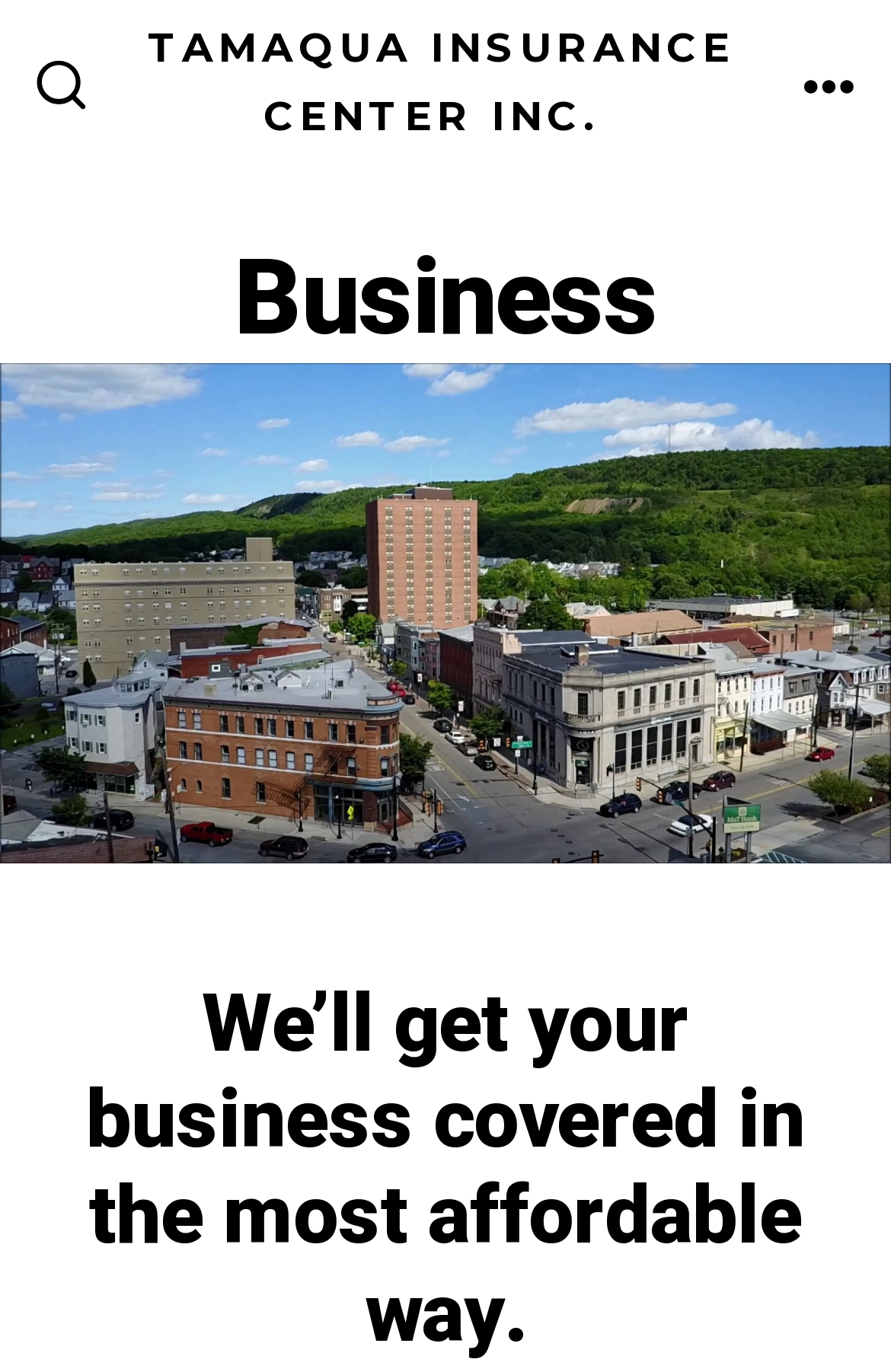What is the search function for?
From the screenshot, supply a one-word or short-phrase answer.

Search site